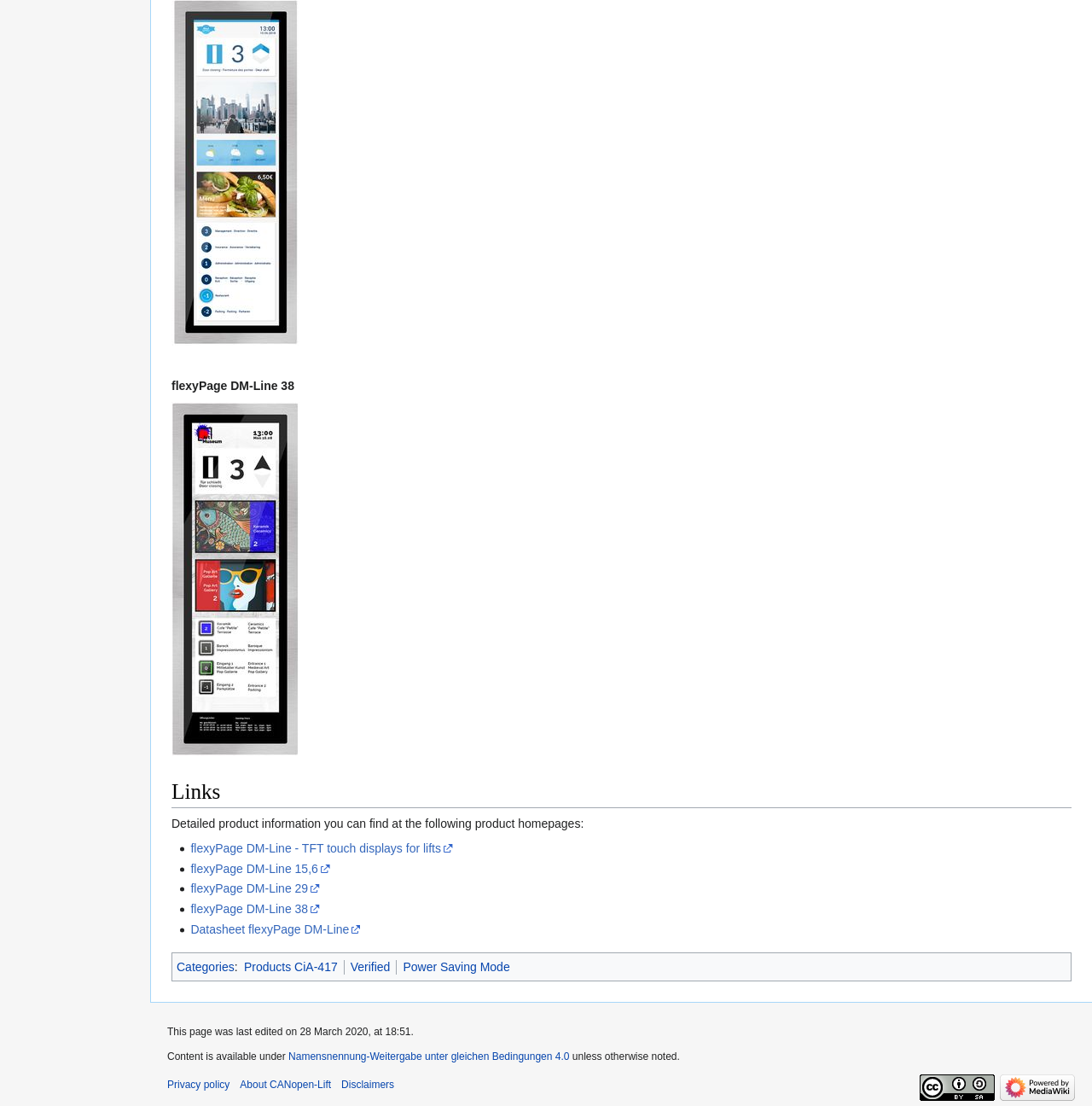Answer the following inquiry with a single word or phrase:
How many images are there on the webpage?

3